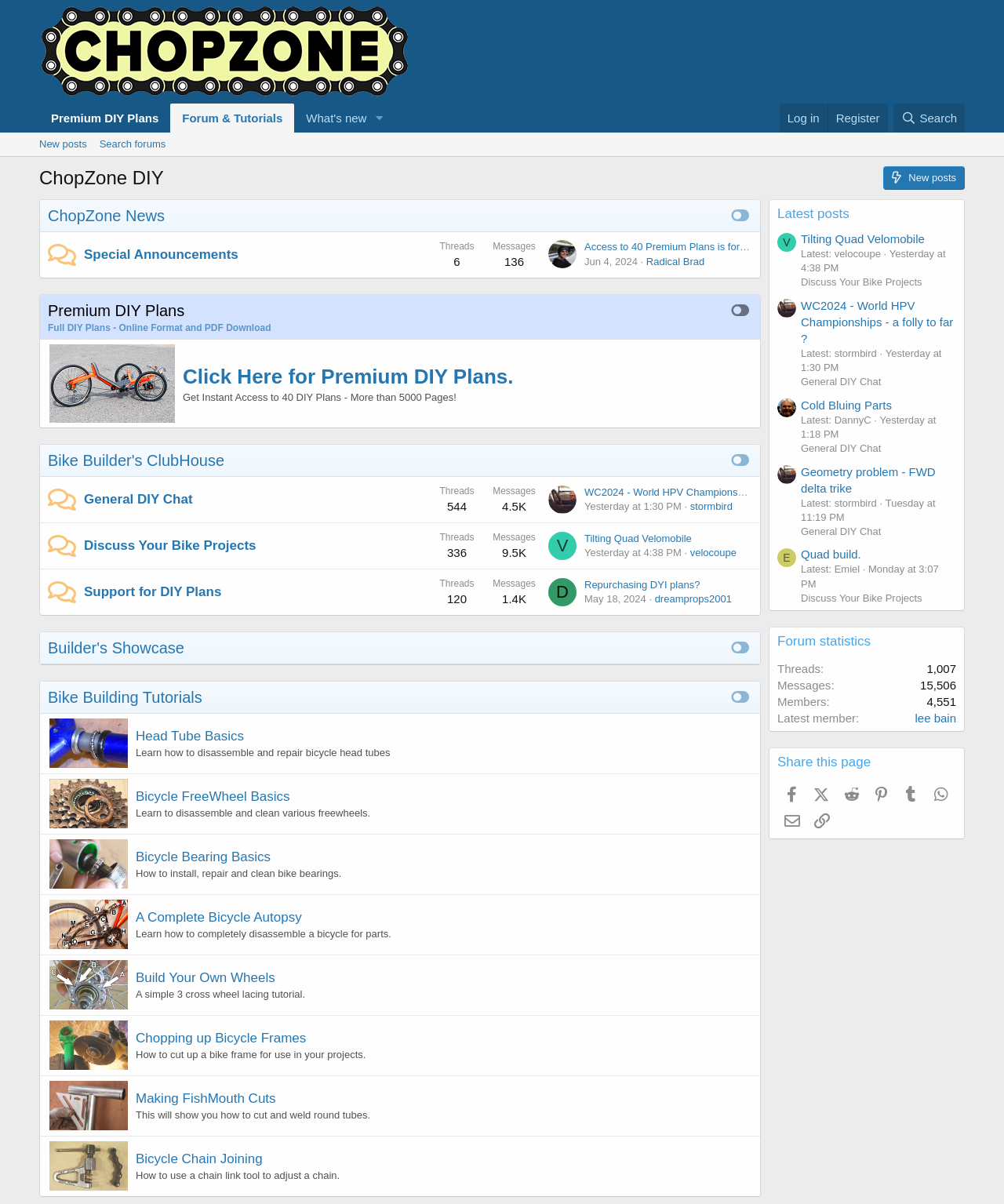How many messages are in the 'General DIY Chat' section?
Give a one-word or short-phrase answer derived from the screenshot.

4.5K